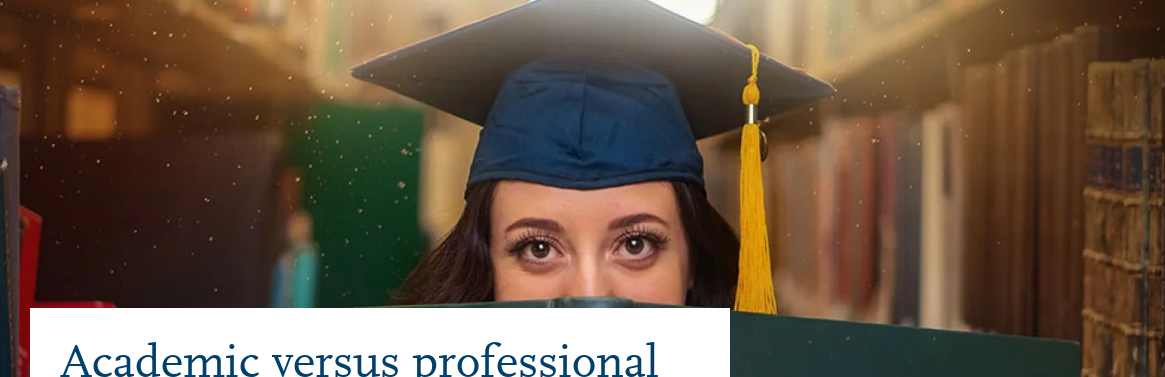Elaborate on the image with a comprehensive description.

The image features a close-up of a graduate wearing a traditional blue cap and gown, with a yellow tassel hanging down. The individual is holding a graduation certificate, partially obscuring their face, which allows for a focus on their expressive eyes. Behind them, a warm and inviting background of blurred bookshelves filled with various books sets a scholarly atmosphere. The caption "Academic versus professional" overlays the bottom part of the image, reflecting the theme of a discussion or exploration of the differences and similarities between academic and professional educational paths. This visual encapsulates the transition and achievement associated with graduation, emphasizing a blend of academic rigor and professional readiness.